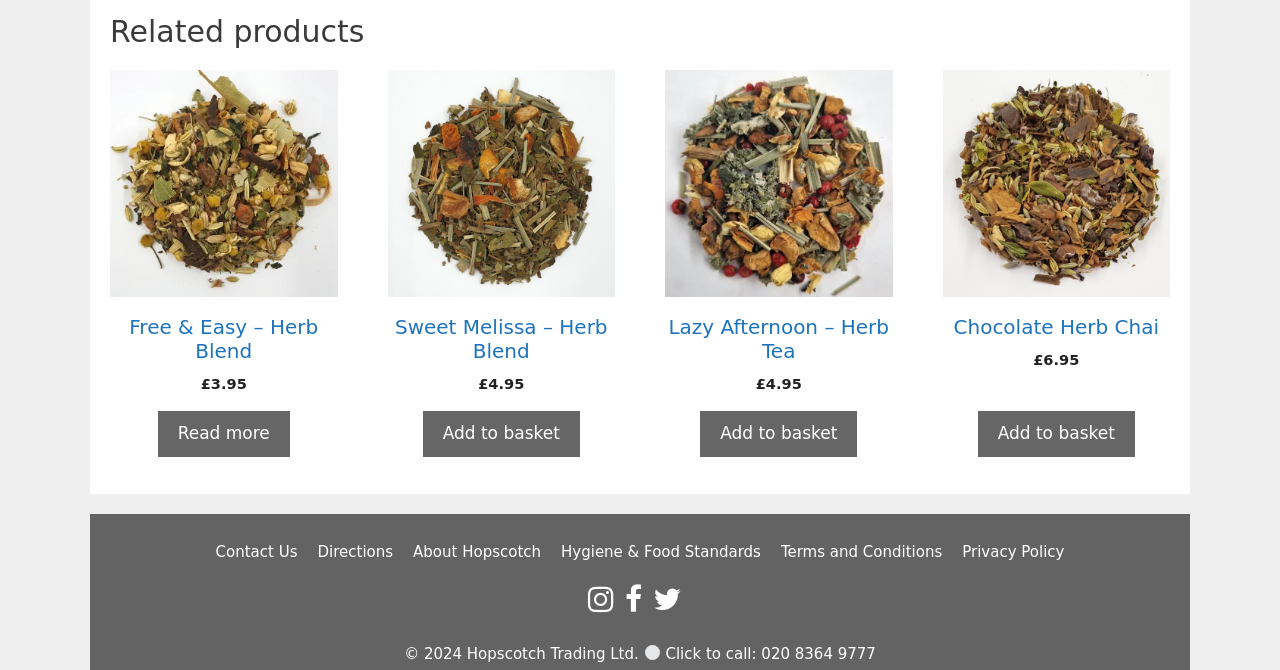Please provide a brief answer to the question using only one word or phrase: 
What is the price of the Sweet Melissa Herb Blend?

£4.95